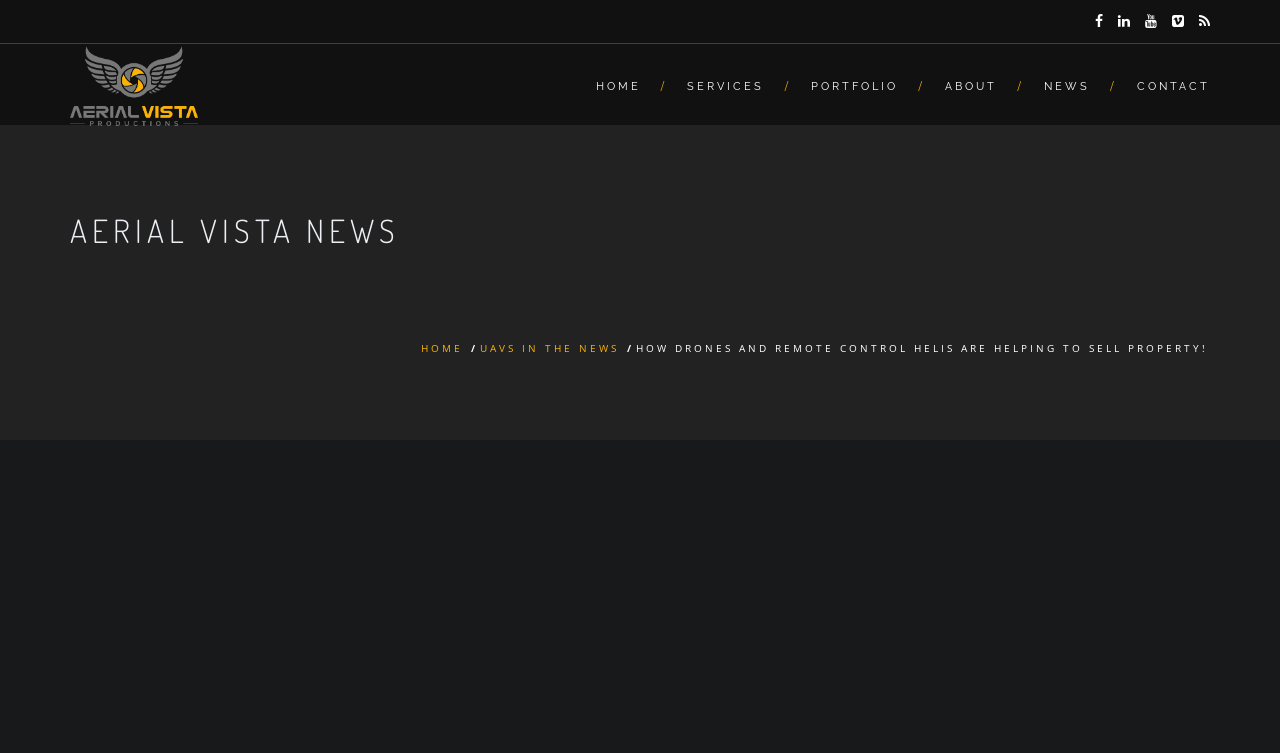Provide the bounding box coordinates for the specified HTML element described in this description: "UAVs in the news". The coordinates should be four float numbers ranging from 0 to 1, in the format [left, top, right, bottom].

[0.375, 0.453, 0.484, 0.471]